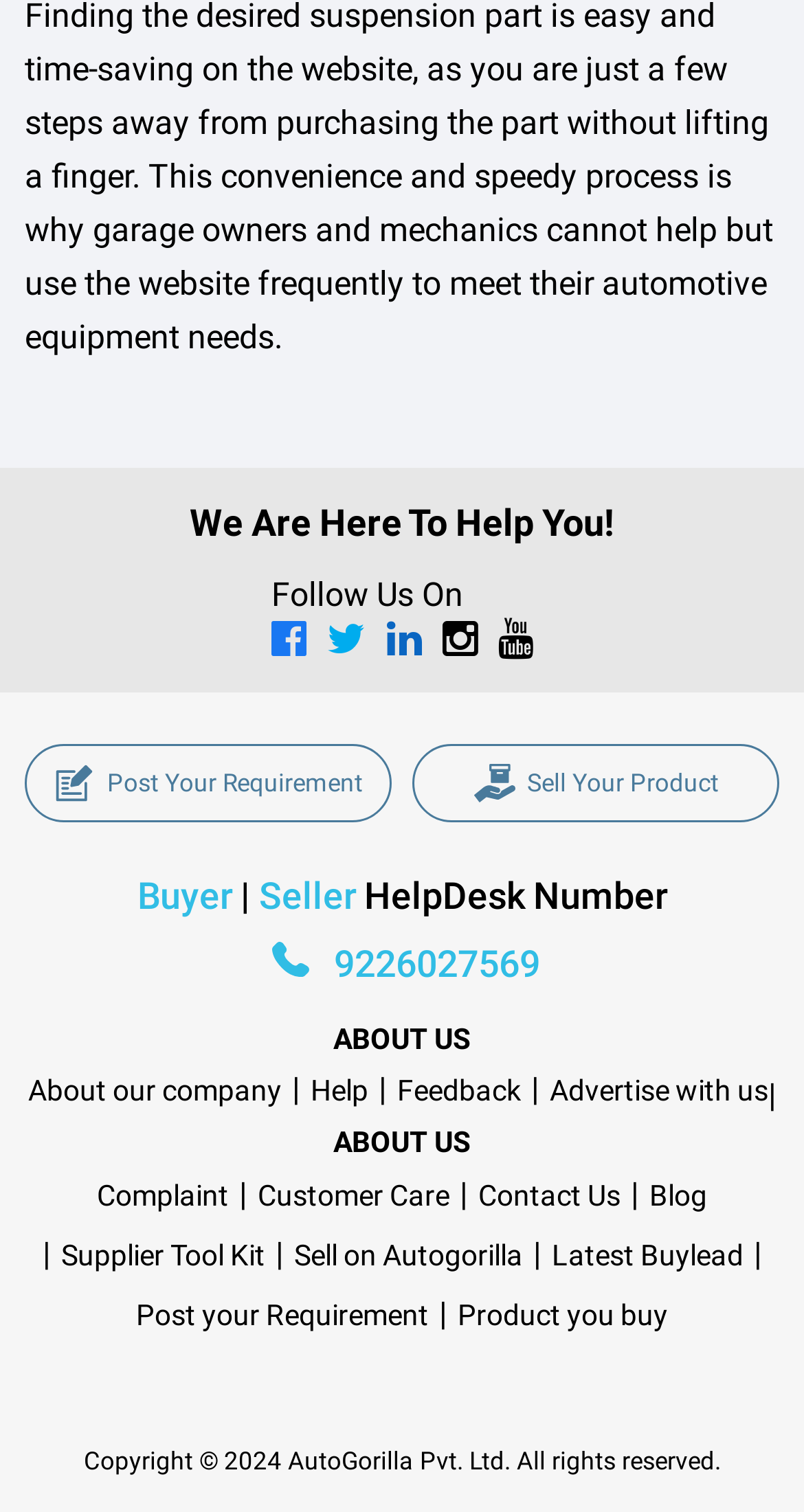Locate the bounding box of the UI element described by: "heavy highway vehicle use tax" in the given webpage screenshot.

None